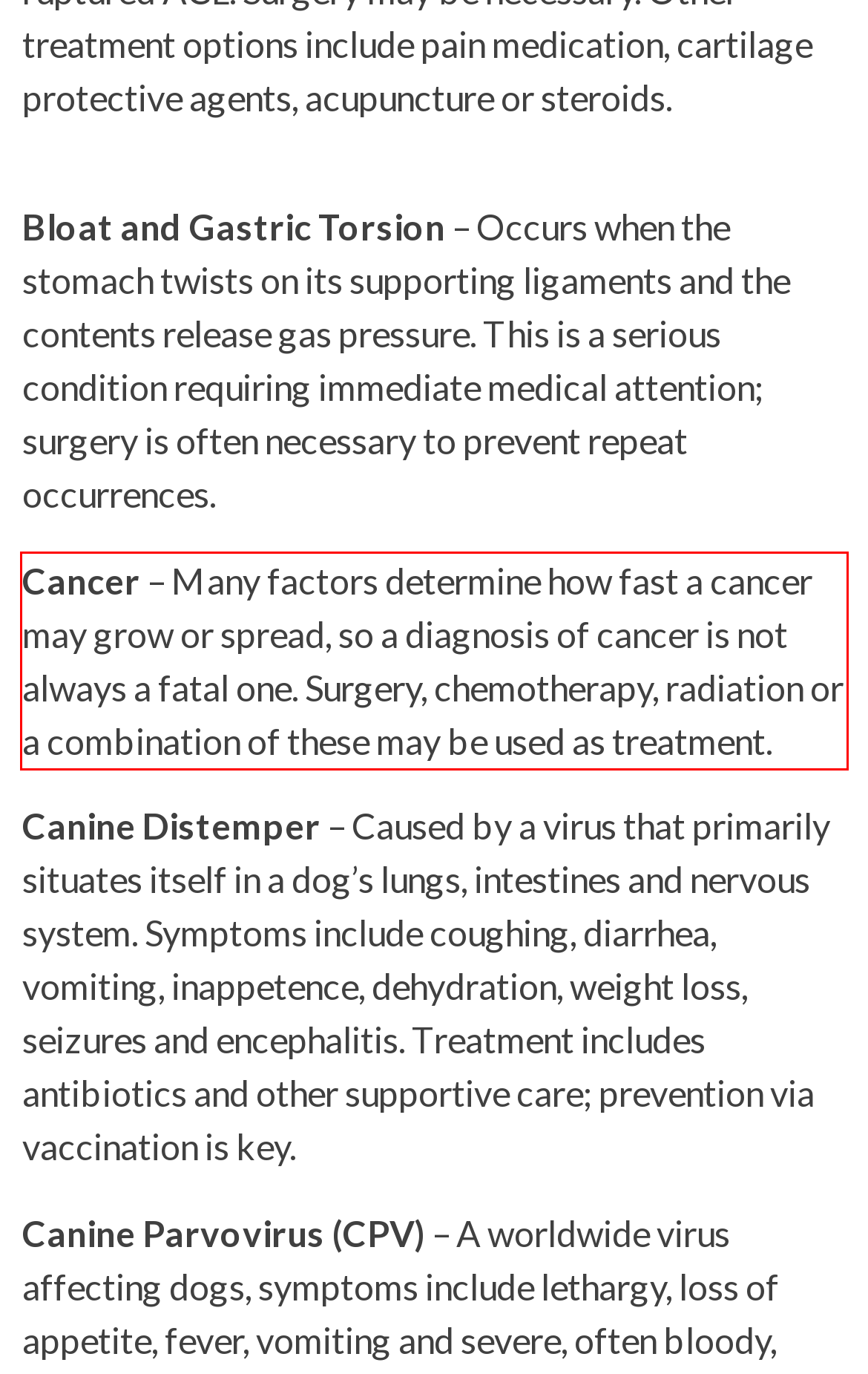Please identify the text within the red rectangular bounding box in the provided webpage screenshot.

Cancer – Many factors determine how fast a cancer may grow or spread, so a diagnosis of cancer is not always a fatal one. Surgery, chemotherapy, radiation or a combination of these may be used as treatment.